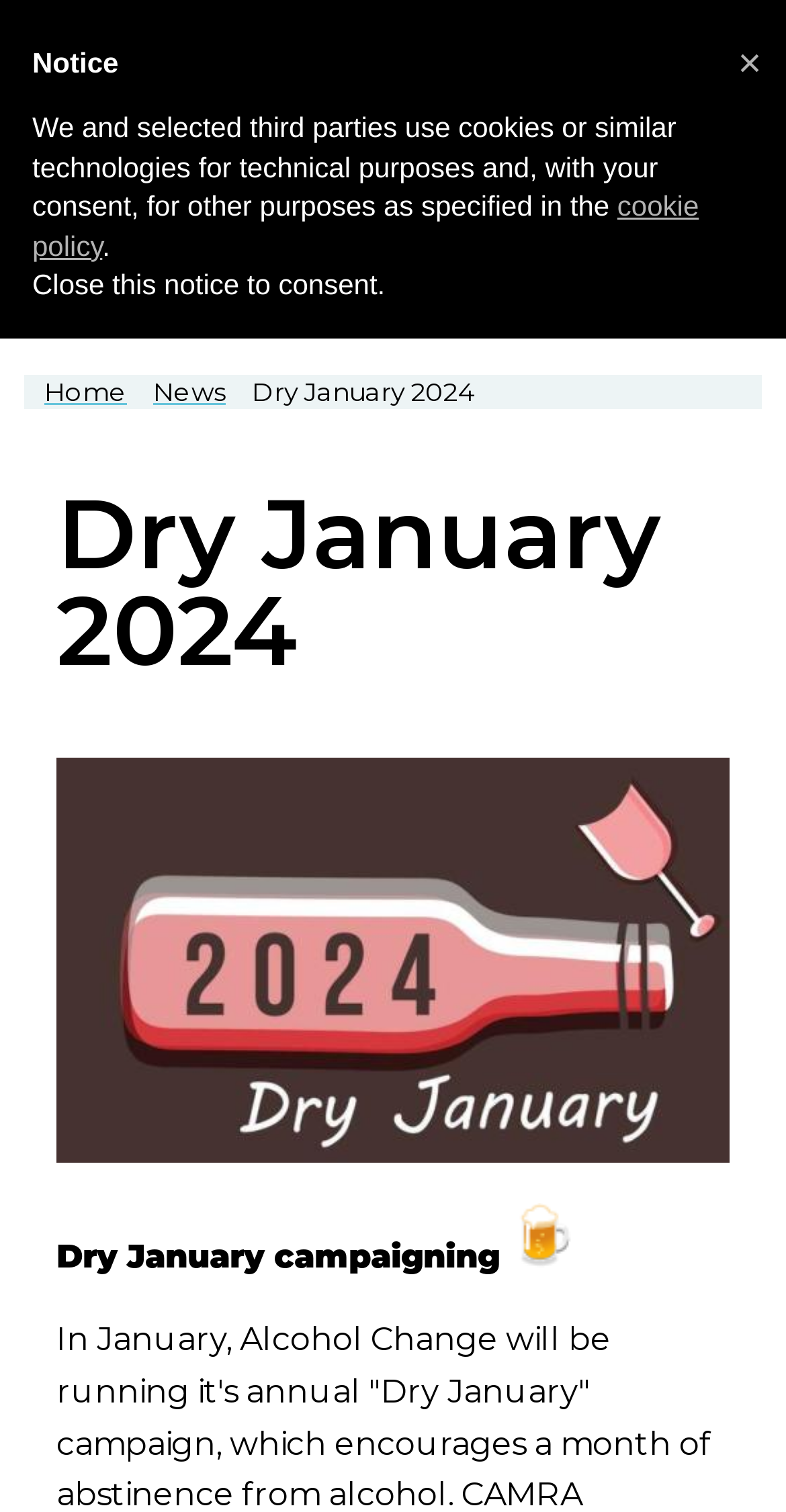What type of image is displayed on the webpage?
Look at the image and answer the question using a single word or phrase.

Image of Dry January 2024